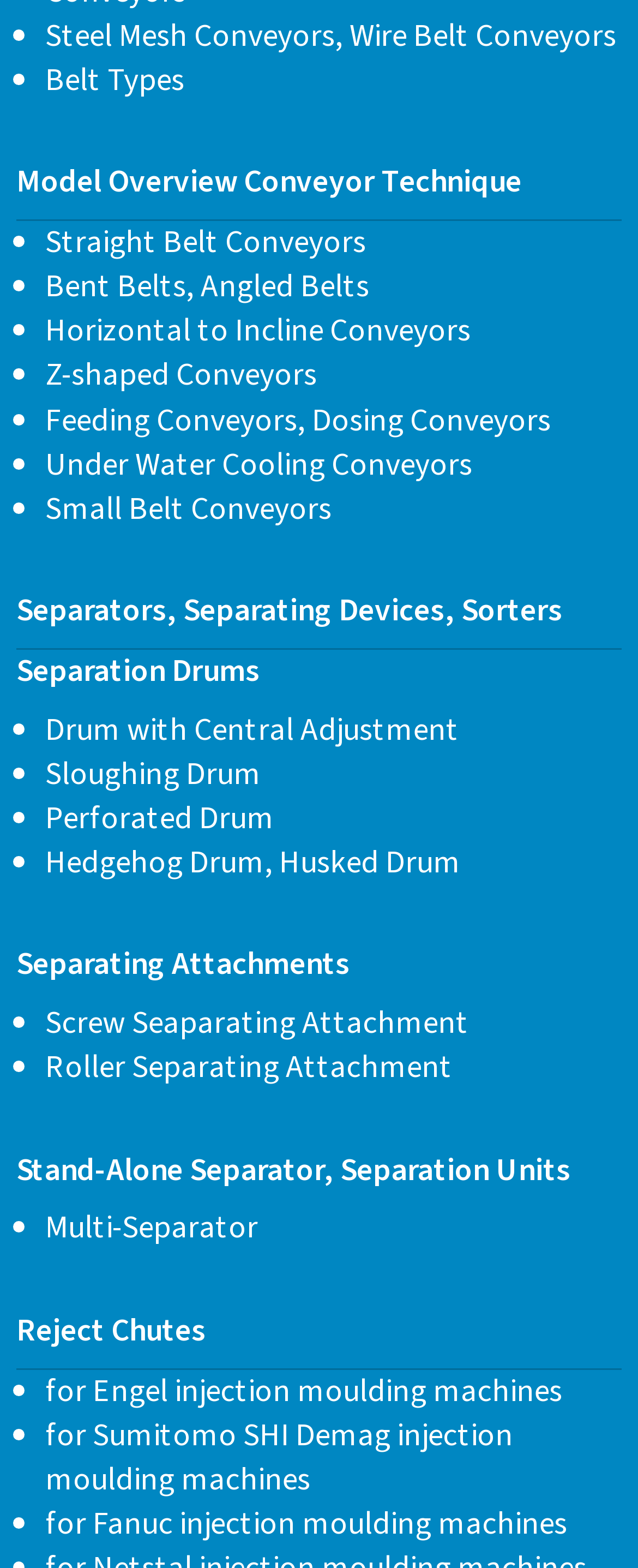Find the bounding box coordinates for the area that must be clicked to perform this action: "View Model Overview Conveyor Technique".

[0.026, 0.102, 0.818, 0.131]